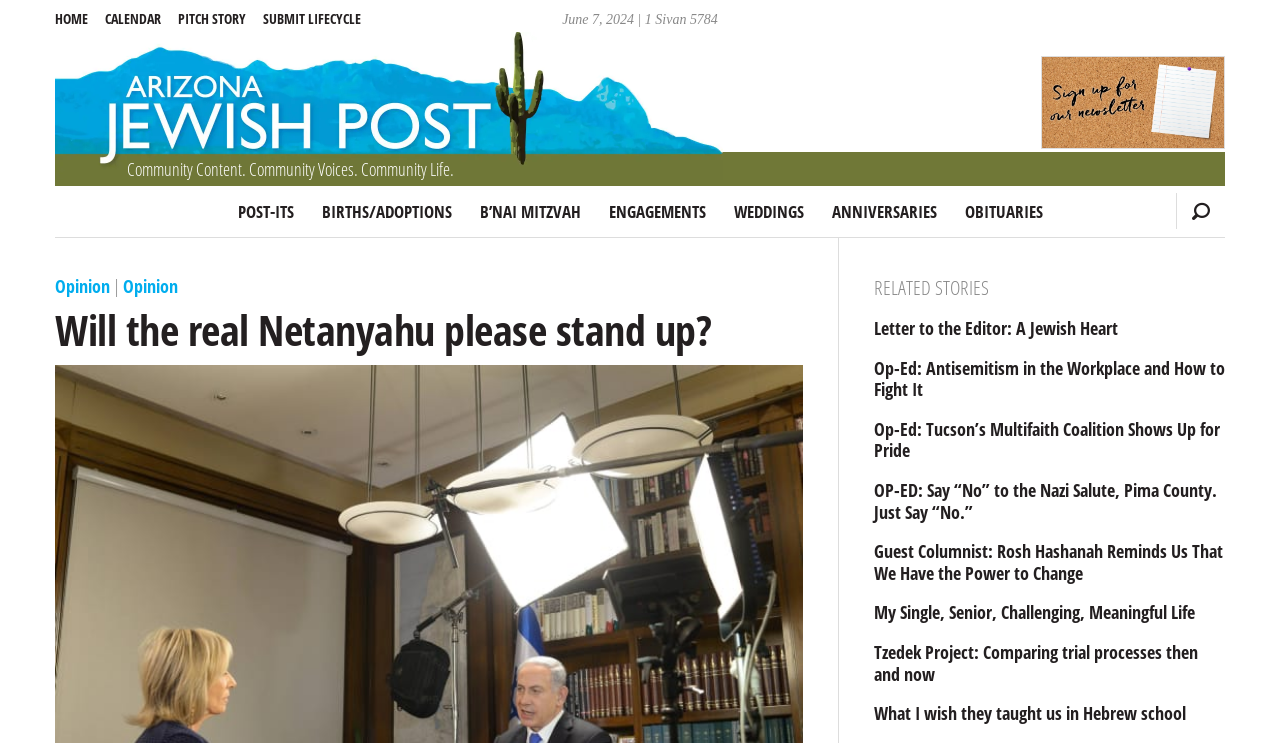How many lifecycle links are available?
Using the image, elaborate on the answer with as much detail as possible.

The lifecycle links are obtained from the link elements with bounding box coordinates [0.176, 0.252, 0.239, 0.318], [0.242, 0.252, 0.362, 0.318], [0.365, 0.252, 0.463, 0.318], [0.466, 0.252, 0.561, 0.318], [0.564, 0.252, 0.637, 0.318], [0.64, 0.252, 0.741, 0.318], and [0.744, 0.252, 0.824, 0.318]. There are 7 lifecycle links in total.